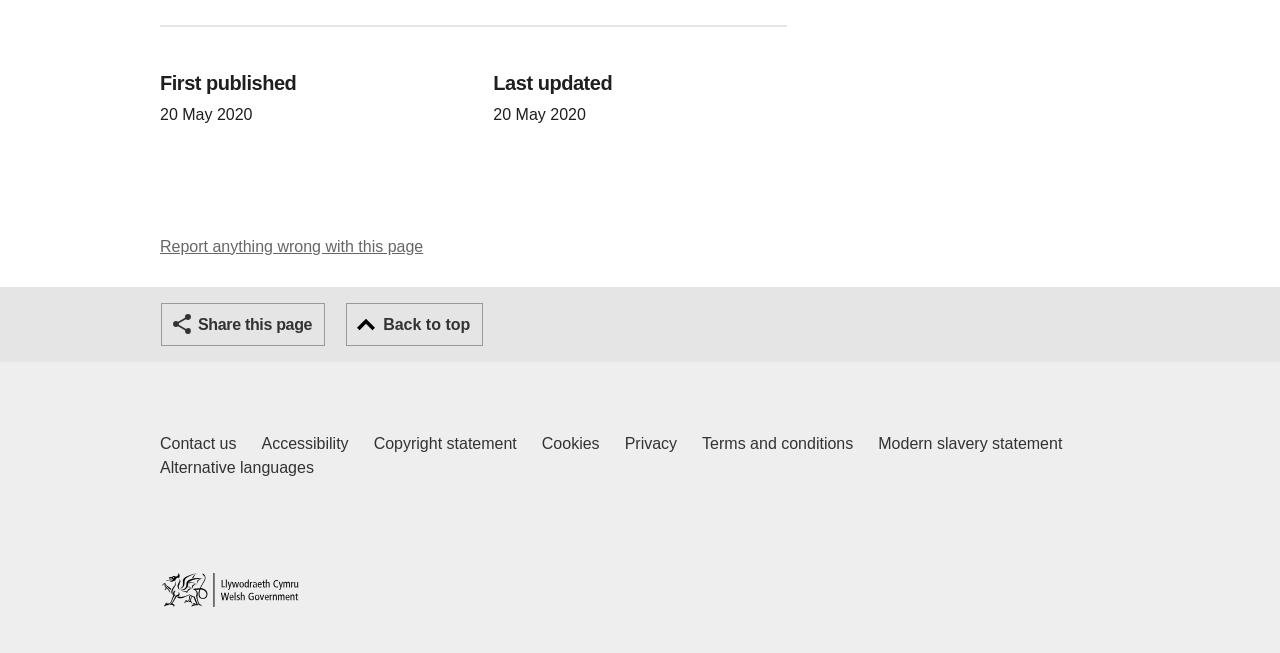Please give a short response to the question using one word or a phrase:
What types of links are available in the footer?

Footer links